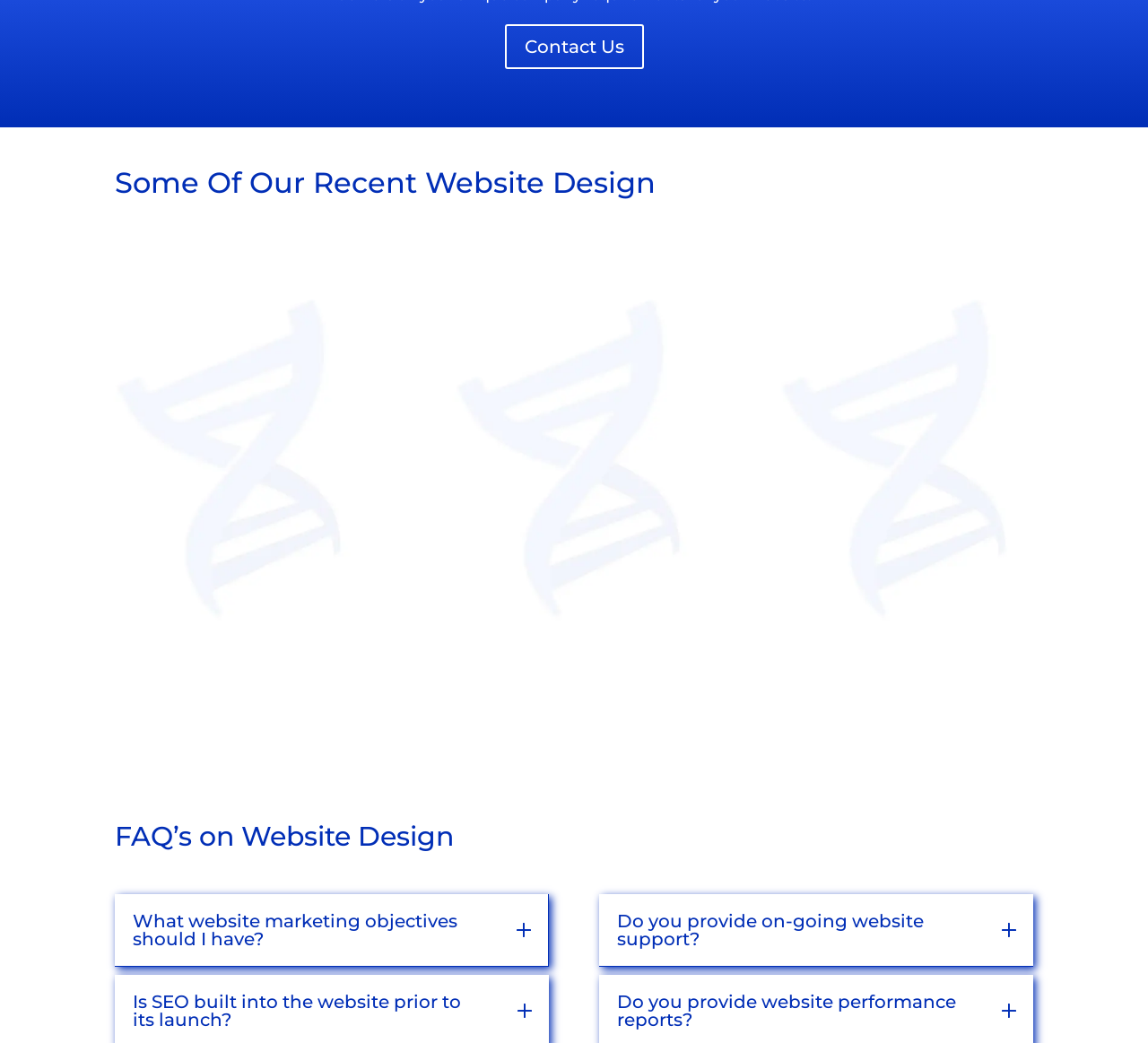Based on the image, please respond to the question with as much detail as possible:
How many links are there in the first row?

The first row contains four links: 'Oxford website design company', 'Healthcare website design company', 'Buckinghamshire website design company', and 'Oxfordshire website design company', each with an accompanying image.